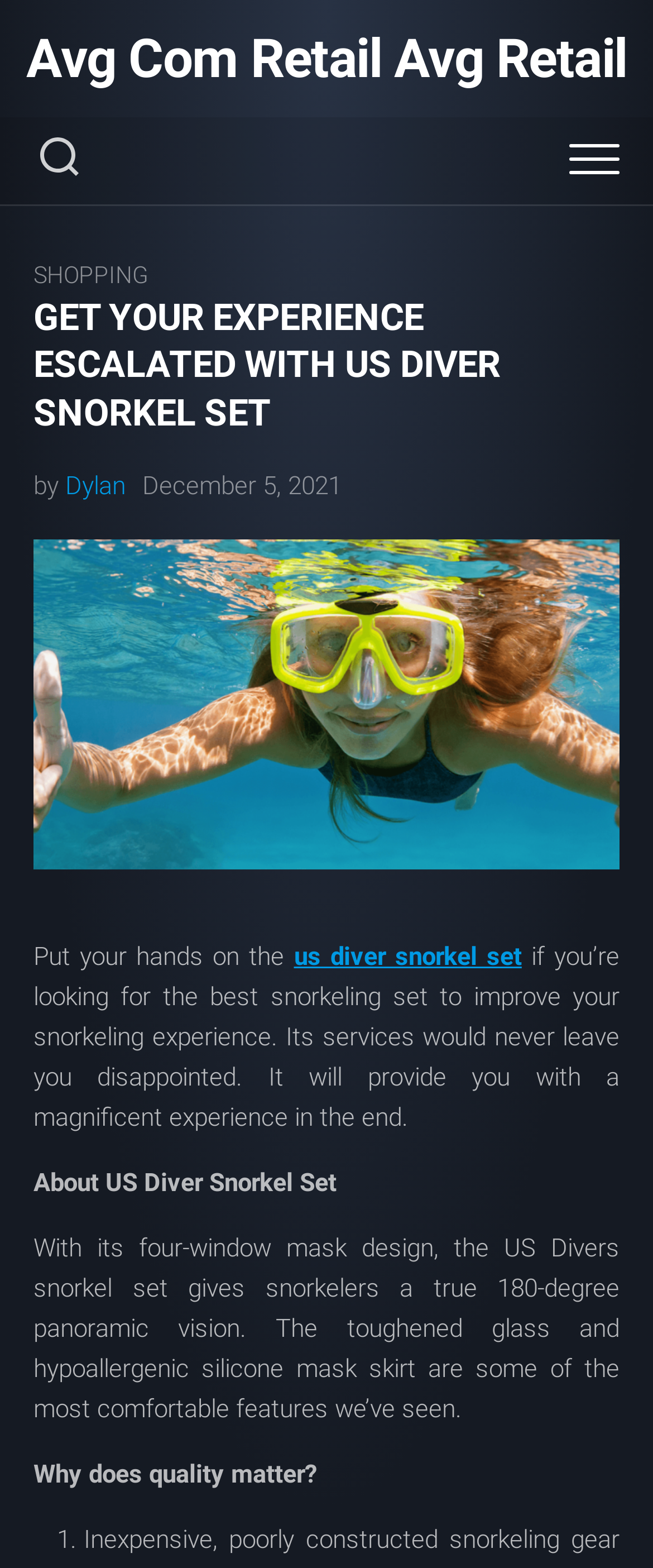Produce an elaborate caption capturing the essence of the webpage.

The webpage is about the US Diver Snorkel Set, a product for snorkeling enthusiasts. At the top, there is a link to "Avg Com Retail Avg Retail" and a button on the right side. Below these elements, there is a header section with a link to "SHOPPING" and a heading that reads "GET YOUR EXPERIENCE ESCALATED WITH US DIVER SNORKEL SET". The author's name, "Dylan", and the date "December 5, 2021" are also displayed in this section.

Below the header, there is an image of the US Diver Snorkel Set, which takes up most of the width of the page. Underneath the image, there is a paragraph of text that describes the product, stating that it provides a magnificent experience and will not leave users disappointed. The text also includes a link to the product.

Further down, there is a section with the title "About US Diver Snorkel Set", followed by a description of the product's features, including its four-window mask design, toughened glass, and hypoallergenic silicone mask skirt. Another section asks "Why does quality matter?" and is followed by a list, with the first item marked as "1.".